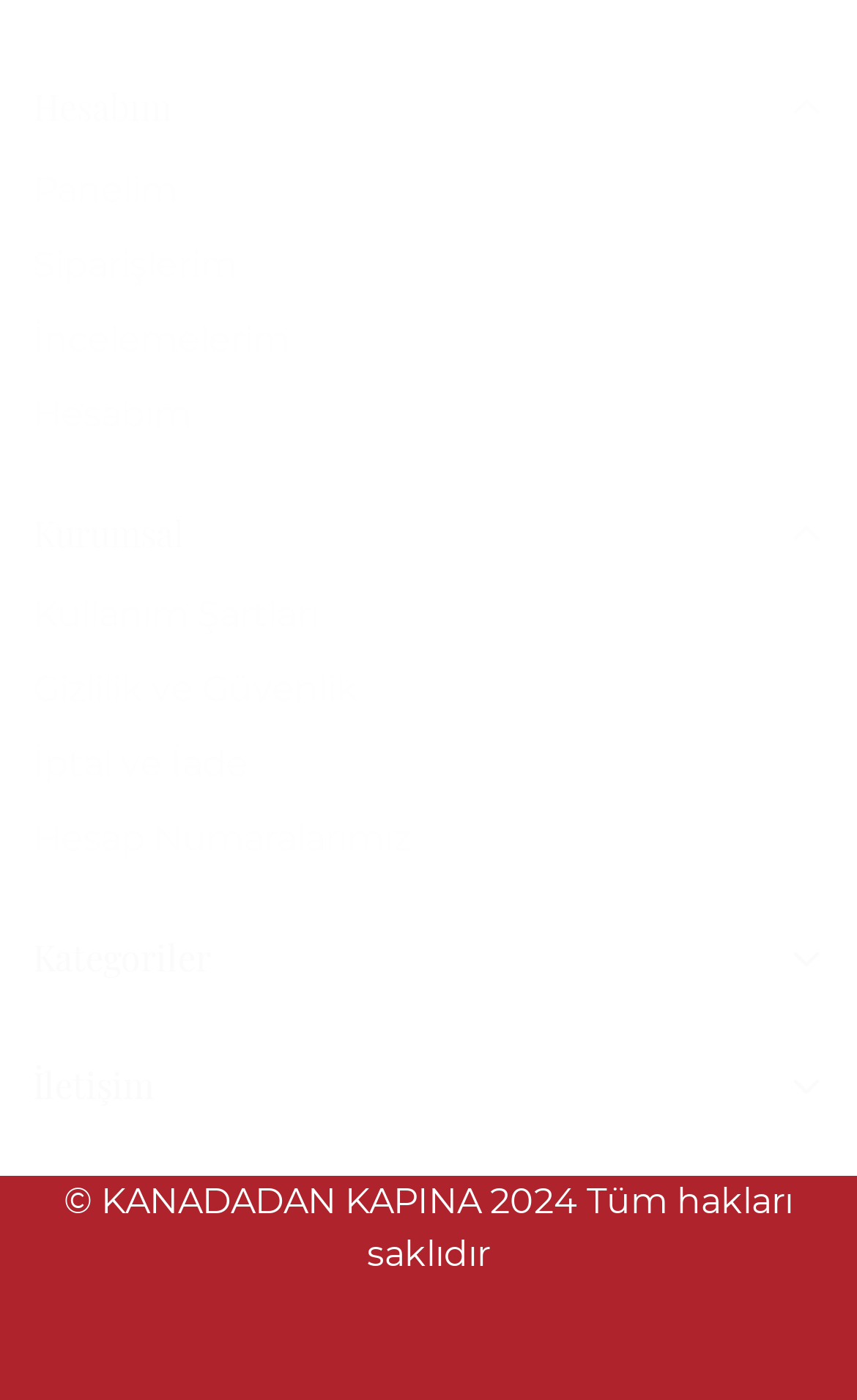What is the address of the company?
Provide an in-depth and detailed answer to the question.

The address of the company can be found in the static text element 'Kanada Adres:' and its corresponding address below it, which is '33 Bloor St E 6th Floor Toronto, ON M4W 3H1'.